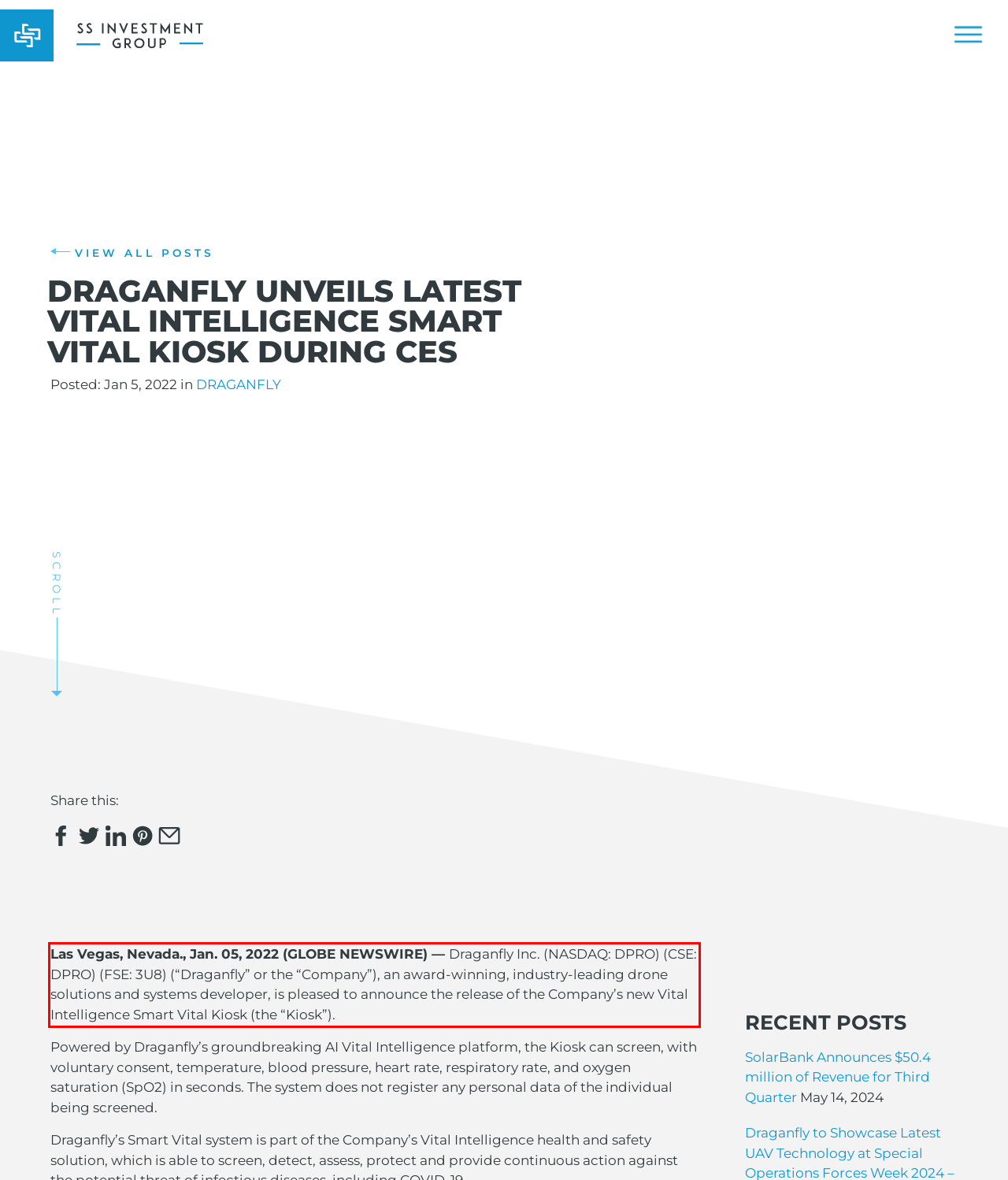You have a screenshot of a webpage where a UI element is enclosed in a red rectangle. Perform OCR to capture the text inside this red rectangle.

Las Vegas, Nevada., Jan. 05, 2022 (GLOBE NEWSWIRE) — Draganfly Inc. (NASDAQ: DPRO) (CSE: DPRO) (FSE: 3U8) (“Draganfly” or the “Company”), an award-winning, industry-leading drone solutions and systems developer, is pleased to announce the release of the Company’s new Vital Intelligence Smart Vital Kiosk (the “Kiosk”).